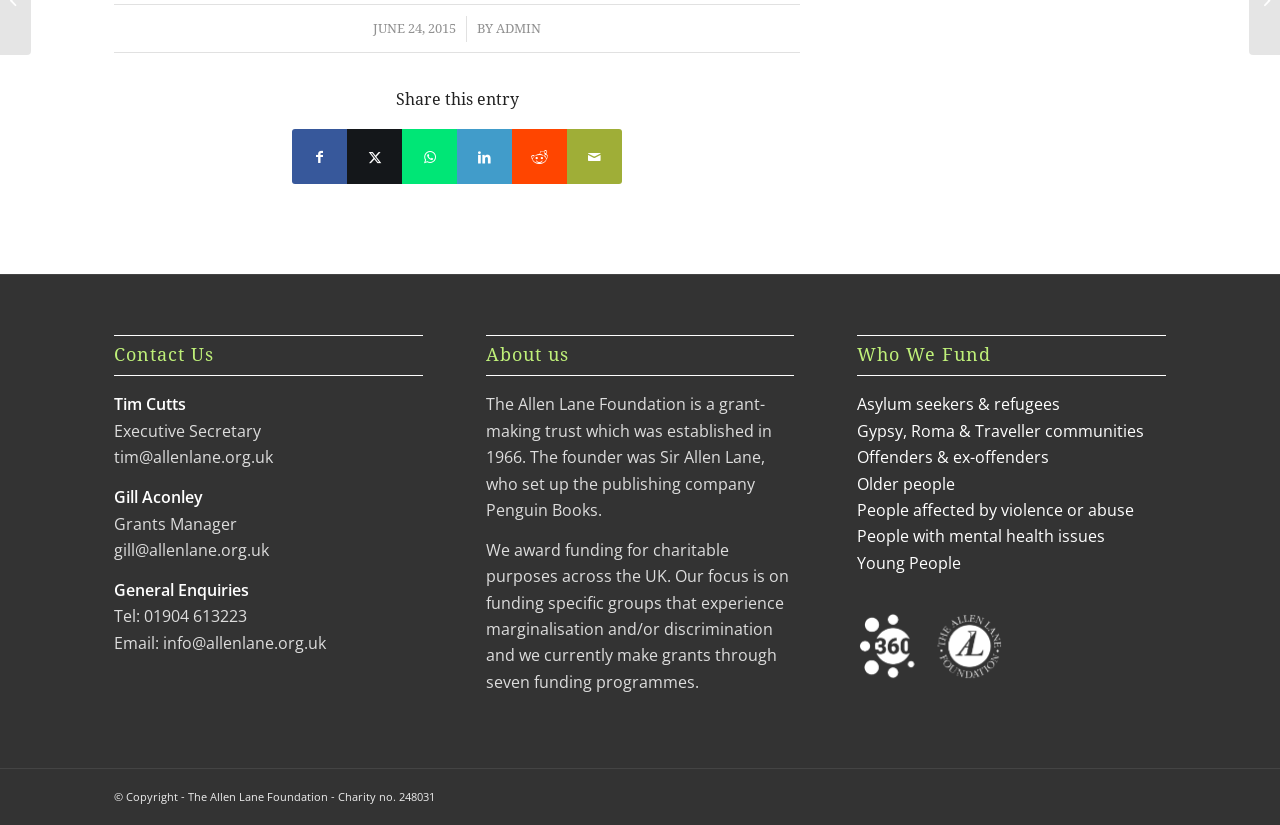Predict the bounding box coordinates of the UI element that matches this description: "Social Phobia (Social Anxiety Disorder)". The coordinates should be in the format [left, top, right, bottom] with each value between 0 and 1.

None